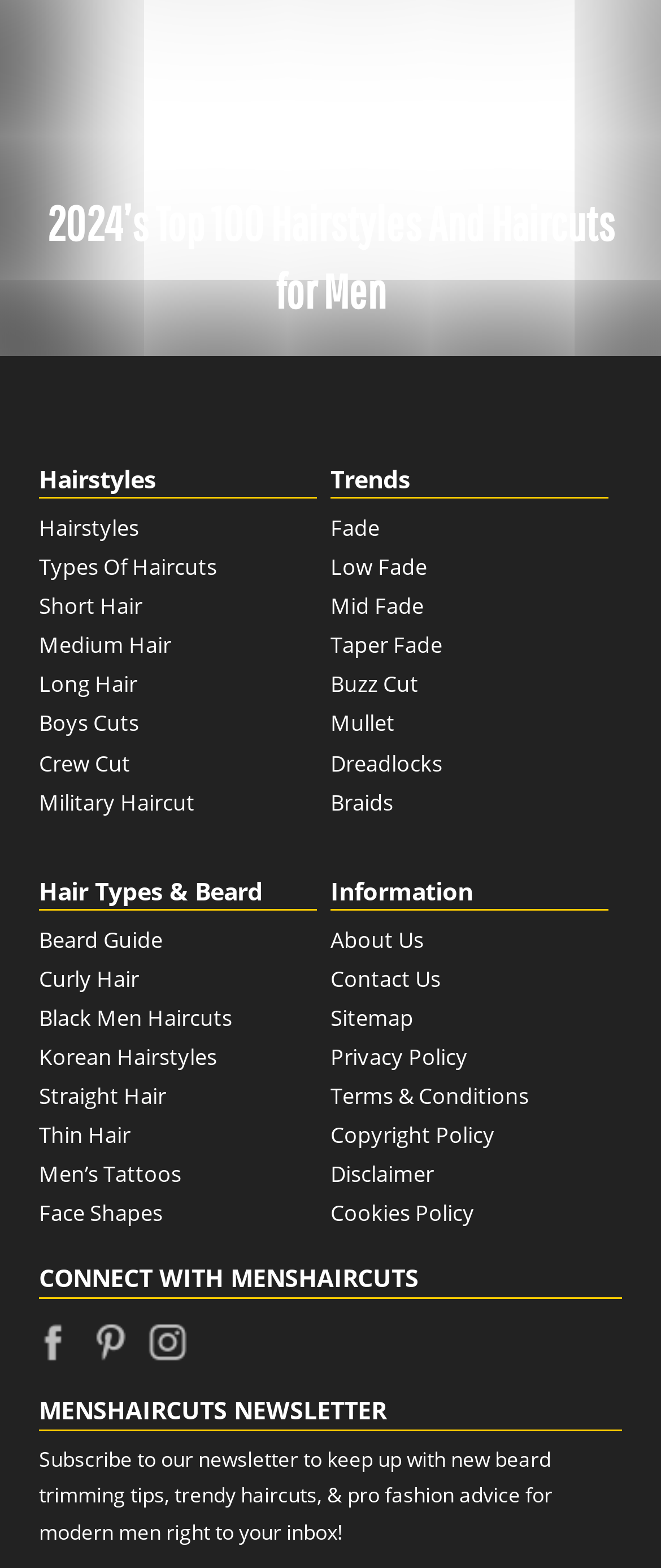Please determine the bounding box coordinates for the element that should be clicked to follow these instructions: "View 'About Us'".

[0.5, 0.59, 0.641, 0.609]